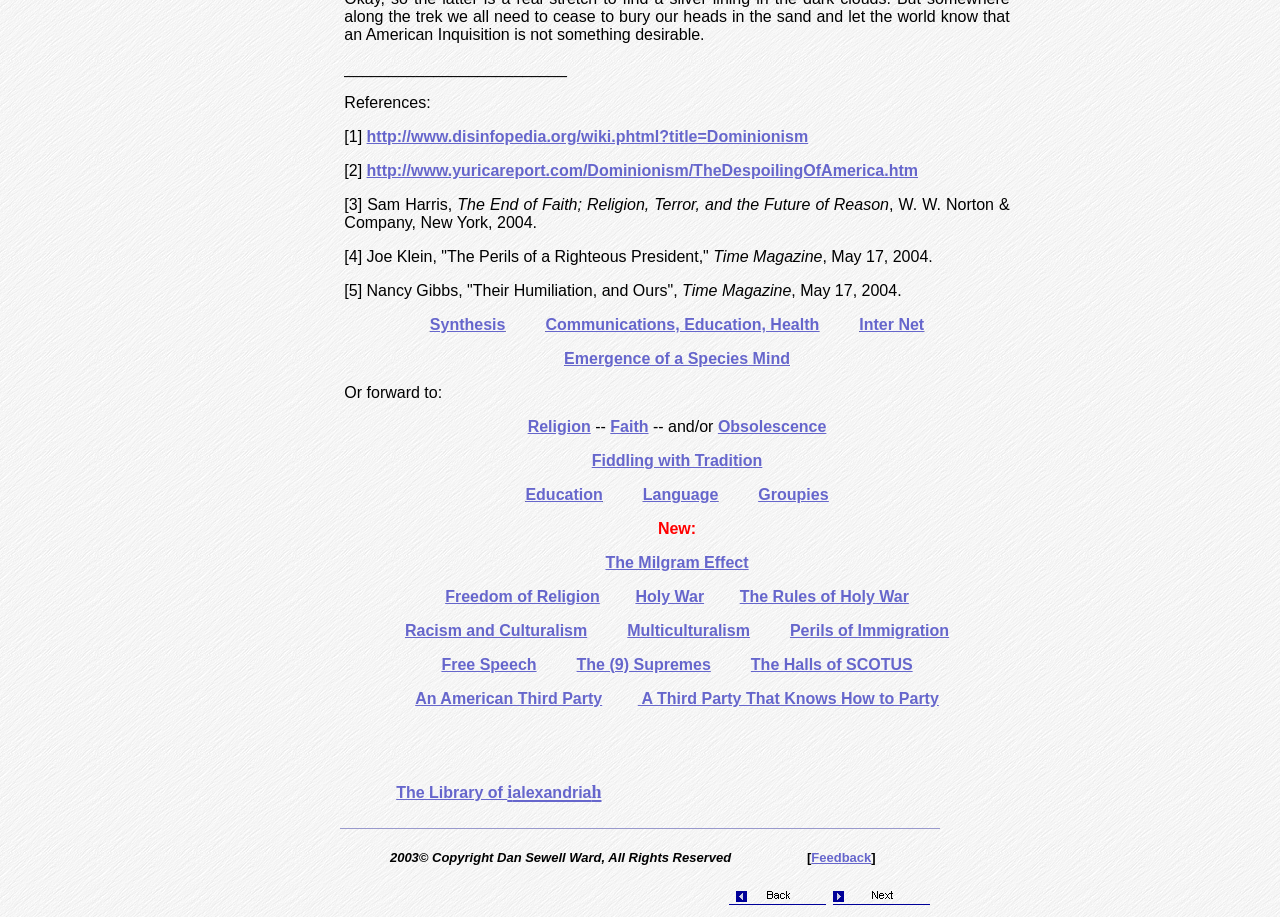How many references are listed?
Based on the image, provide a one-word or brief-phrase response.

5